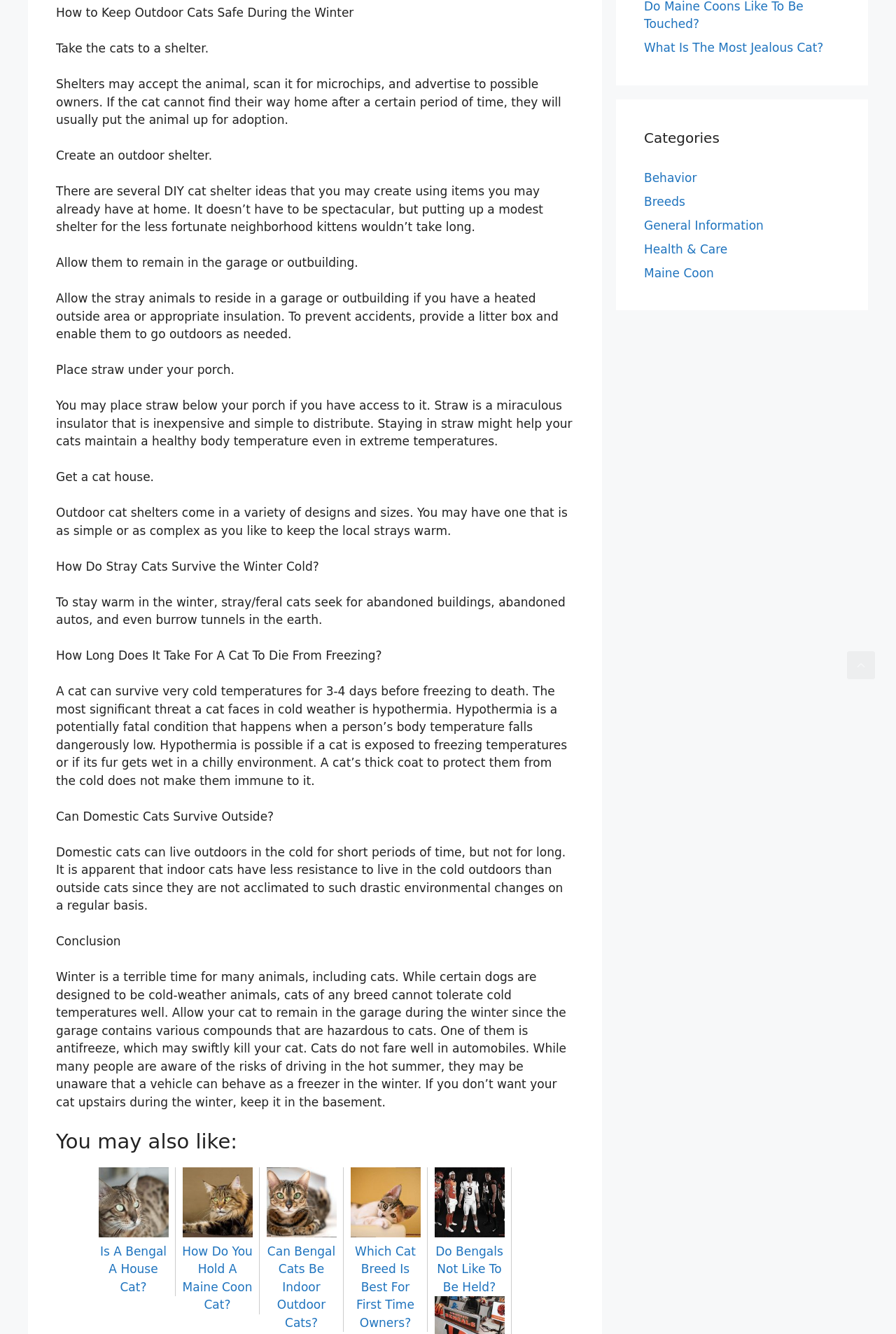Given the description of a UI element: "Health & Care", identify the bounding box coordinates of the matching element in the webpage screenshot.

[0.719, 0.181, 0.812, 0.192]